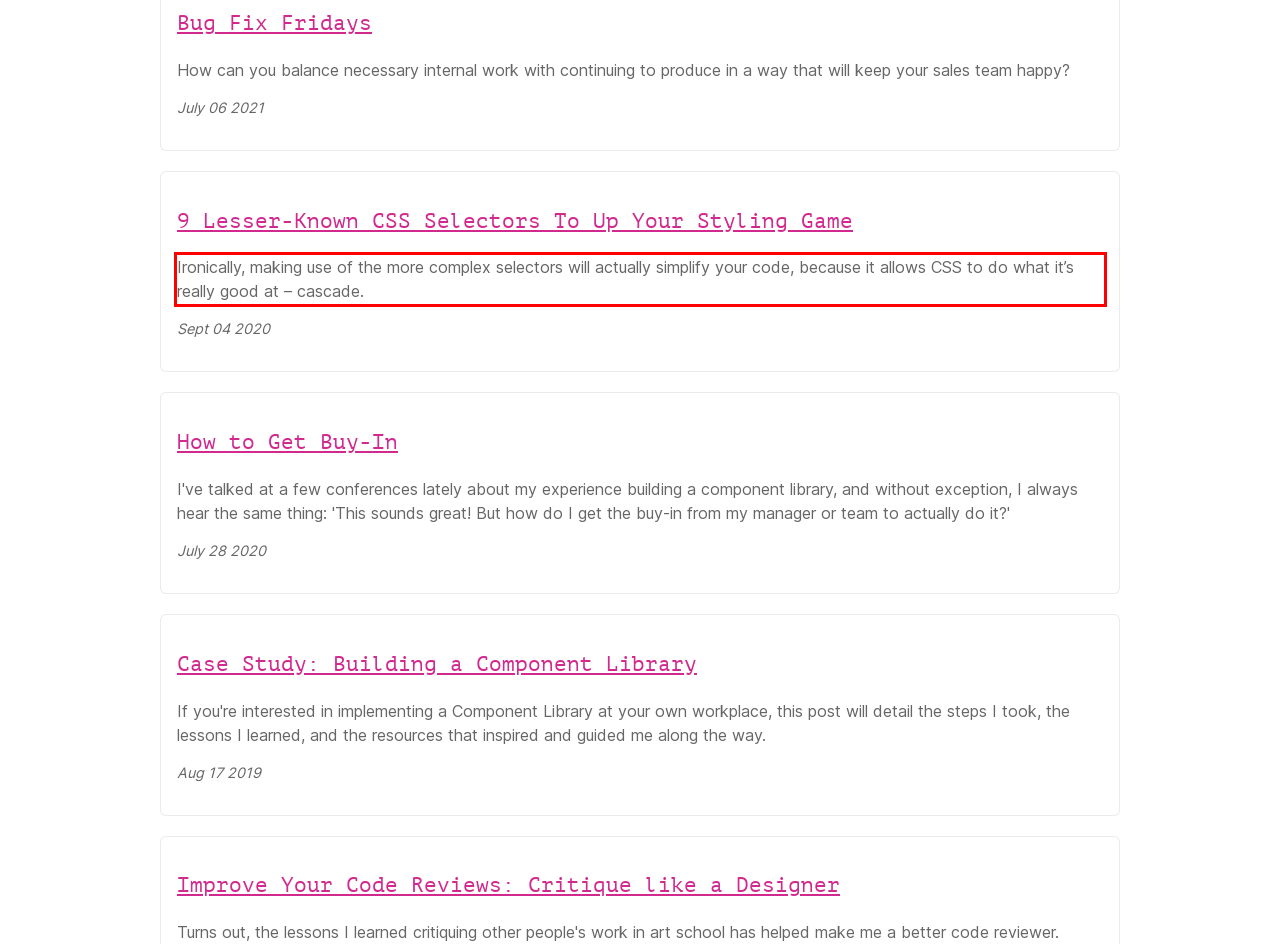You have a screenshot of a webpage where a UI element is enclosed in a red rectangle. Perform OCR to capture the text inside this red rectangle.

Ironically, making use of the more complex selectors will actually simplify your code, because it allows CSS to do what it’s really good at – cascade.